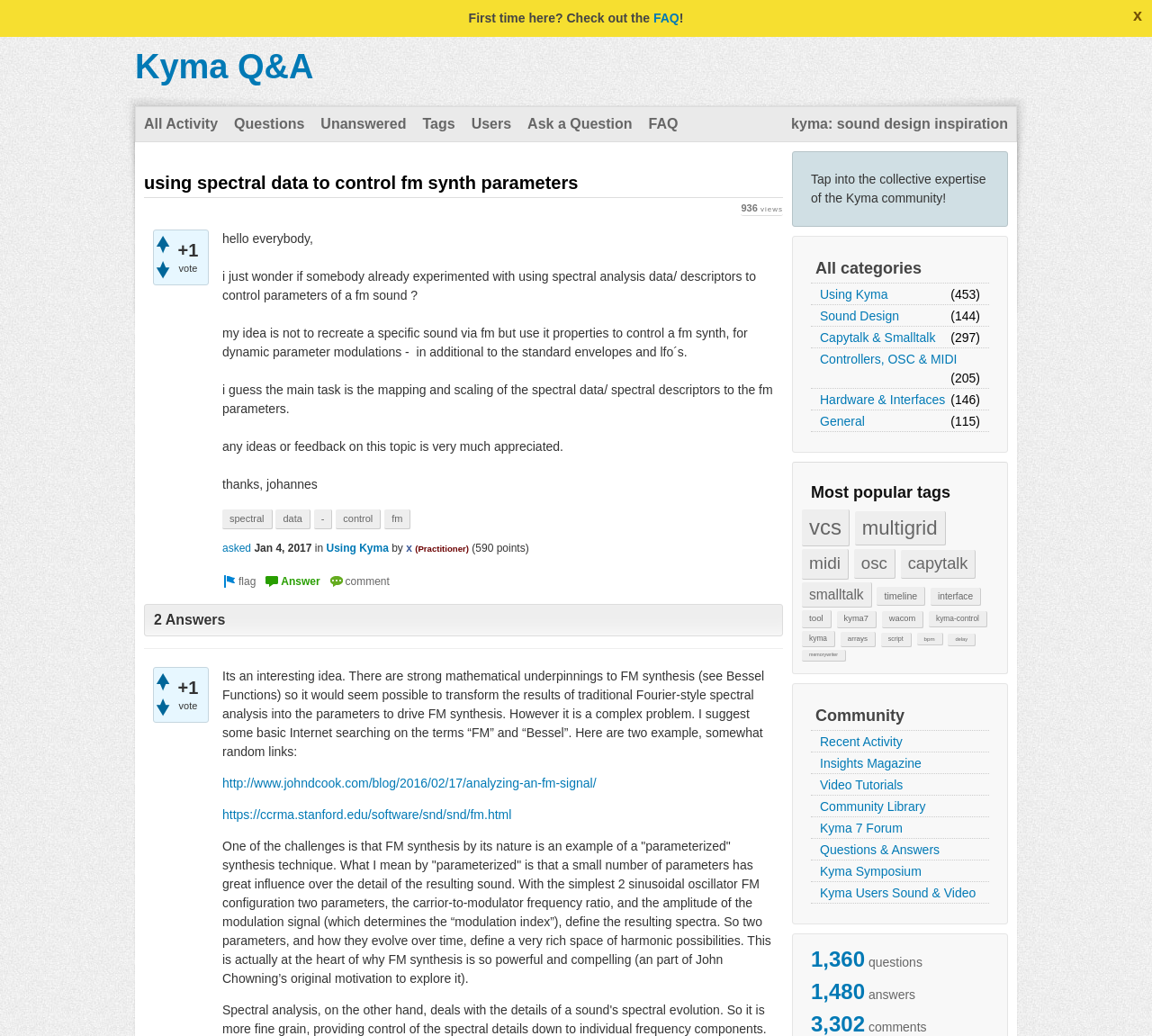Provide the bounding box coordinates of the HTML element this sentence describes: "Ask a Question".

[0.451, 0.103, 0.556, 0.136]